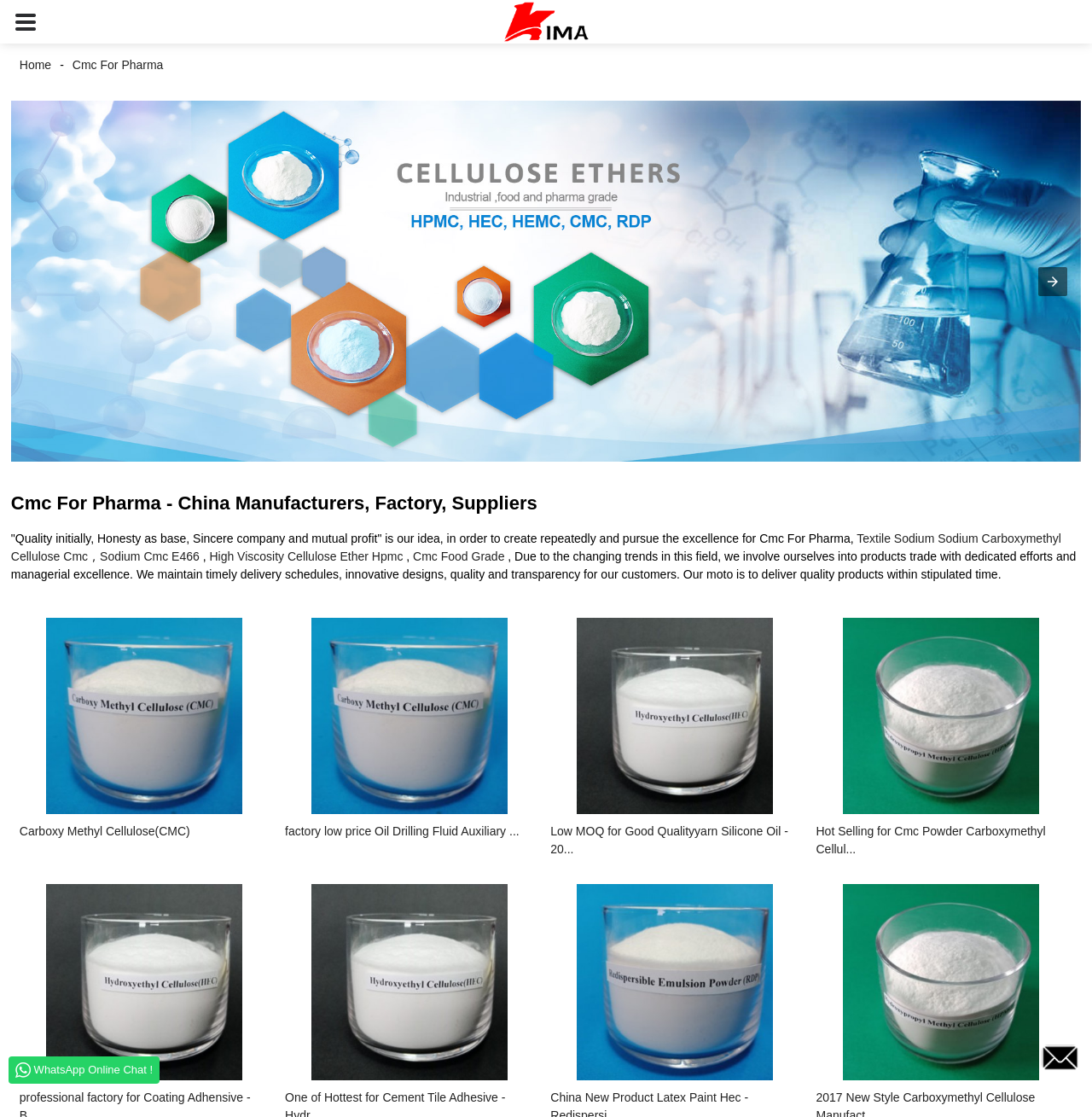Locate the bounding box coordinates of the clickable area to execute the instruction: "Click the 'Home' link". Provide the coordinates as four float numbers between 0 and 1, represented as [left, top, right, bottom].

[0.01, 0.052, 0.055, 0.064]